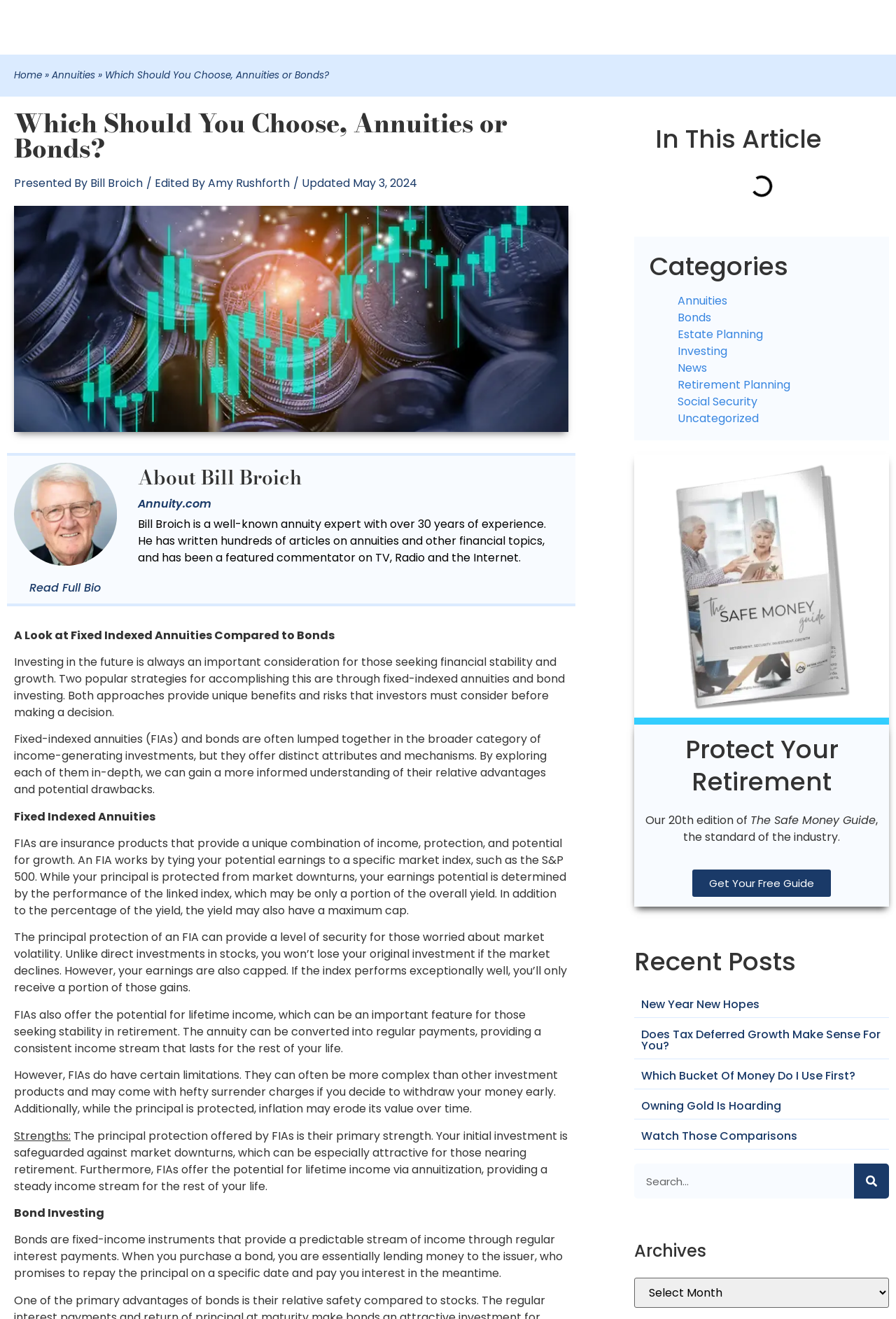Provide the bounding box coordinates, formatted as (top-left x, top-left y, bottom-right x, bottom-right y), with all values being floating point numbers between 0 and 1. Identify the bounding box of the UI element that matches the description: Annuities

[0.756, 0.222, 0.812, 0.234]